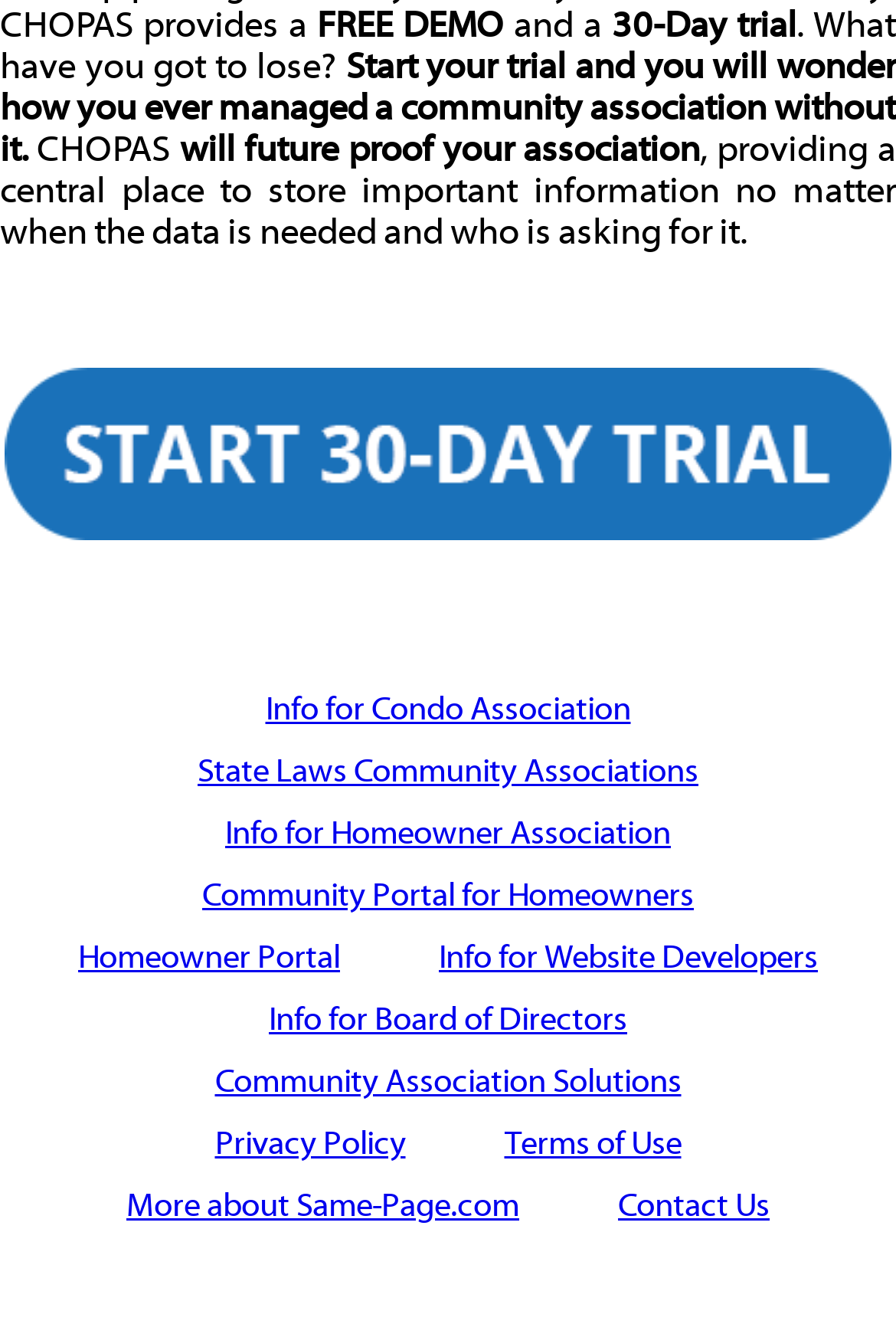Highlight the bounding box coordinates of the region I should click on to meet the following instruction: "Learn about community association solutions".

[0.24, 0.802, 0.76, 0.832]